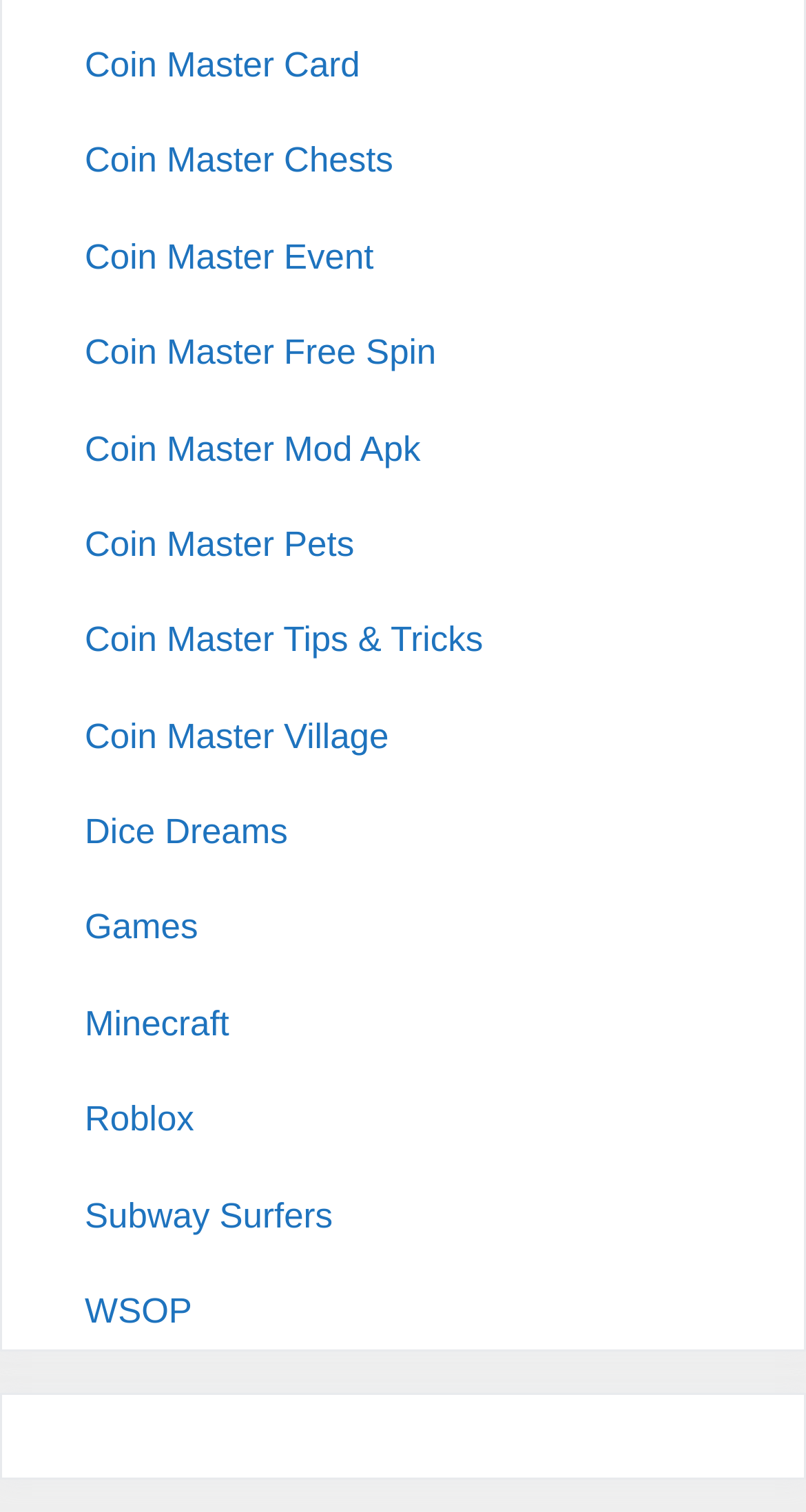Pinpoint the bounding box coordinates of the clickable area needed to execute the instruction: "Go to Minecraft page". The coordinates should be specified as four float numbers between 0 and 1, i.e., [left, top, right, bottom].

[0.105, 0.664, 0.284, 0.69]